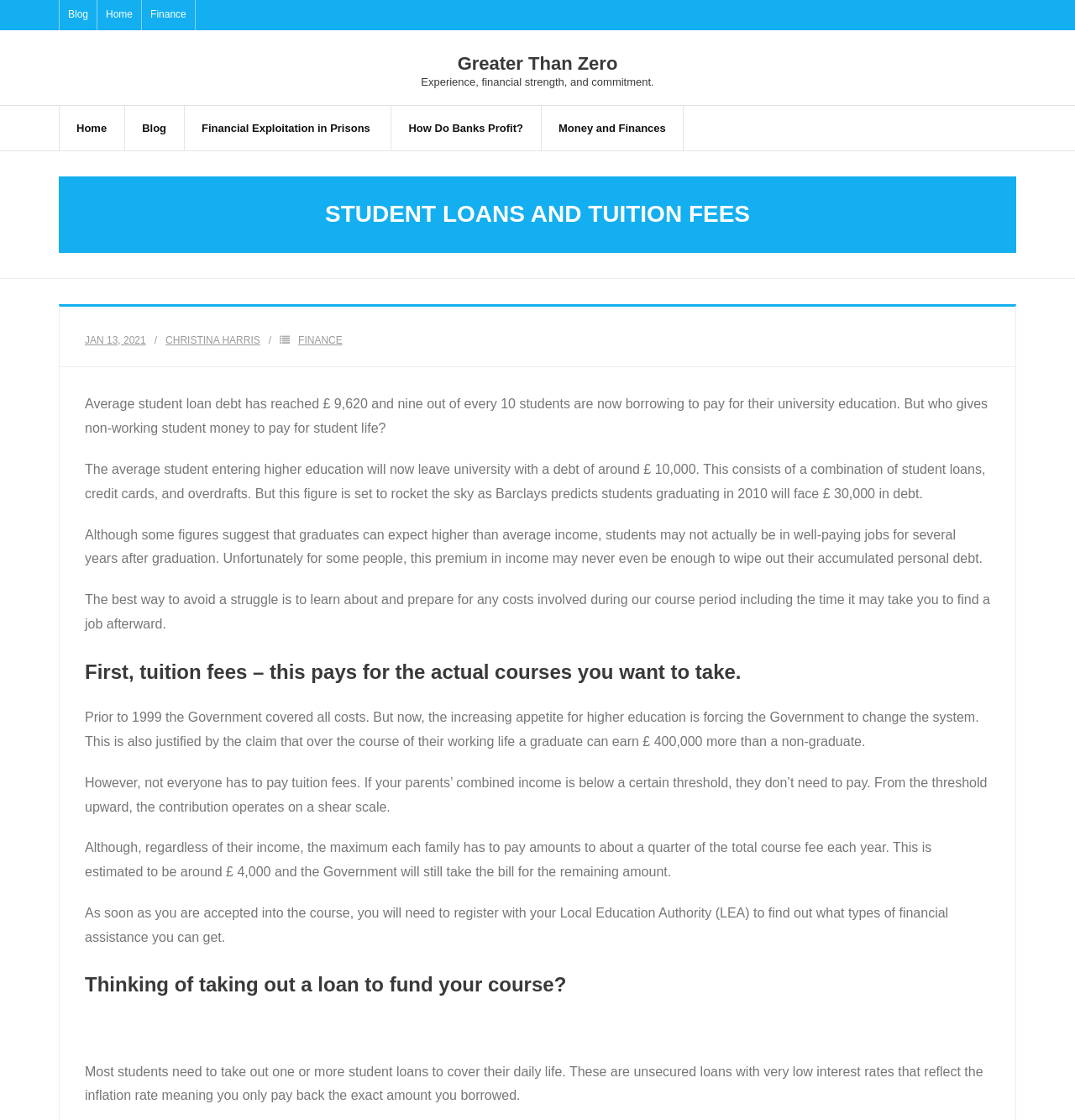Identify the main heading of the webpage and provide its text content.

Greater Than Zero